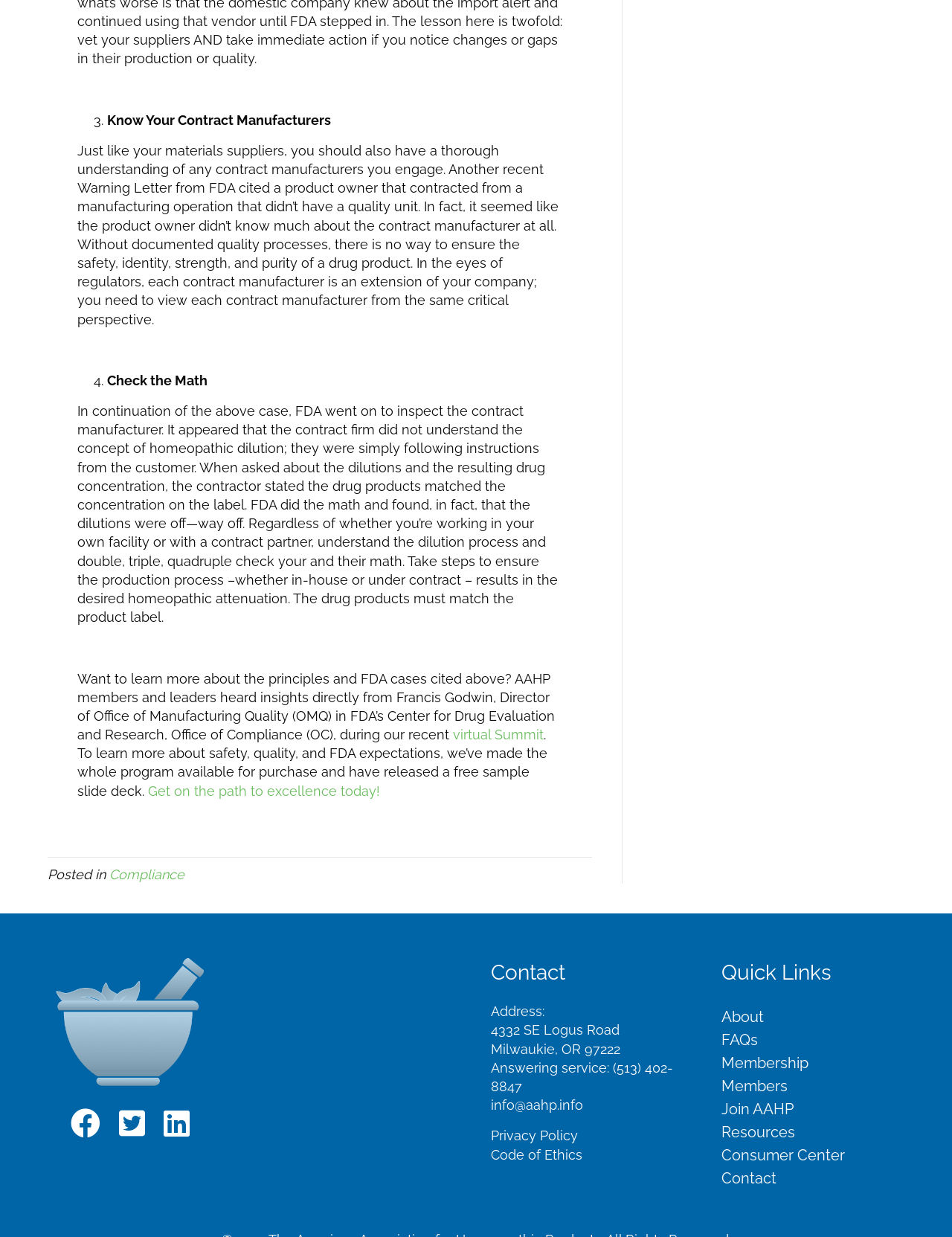Find the bounding box coordinates for the area that must be clicked to perform this action: "Click the 'Contact' link".

[0.758, 0.941, 0.969, 0.959]